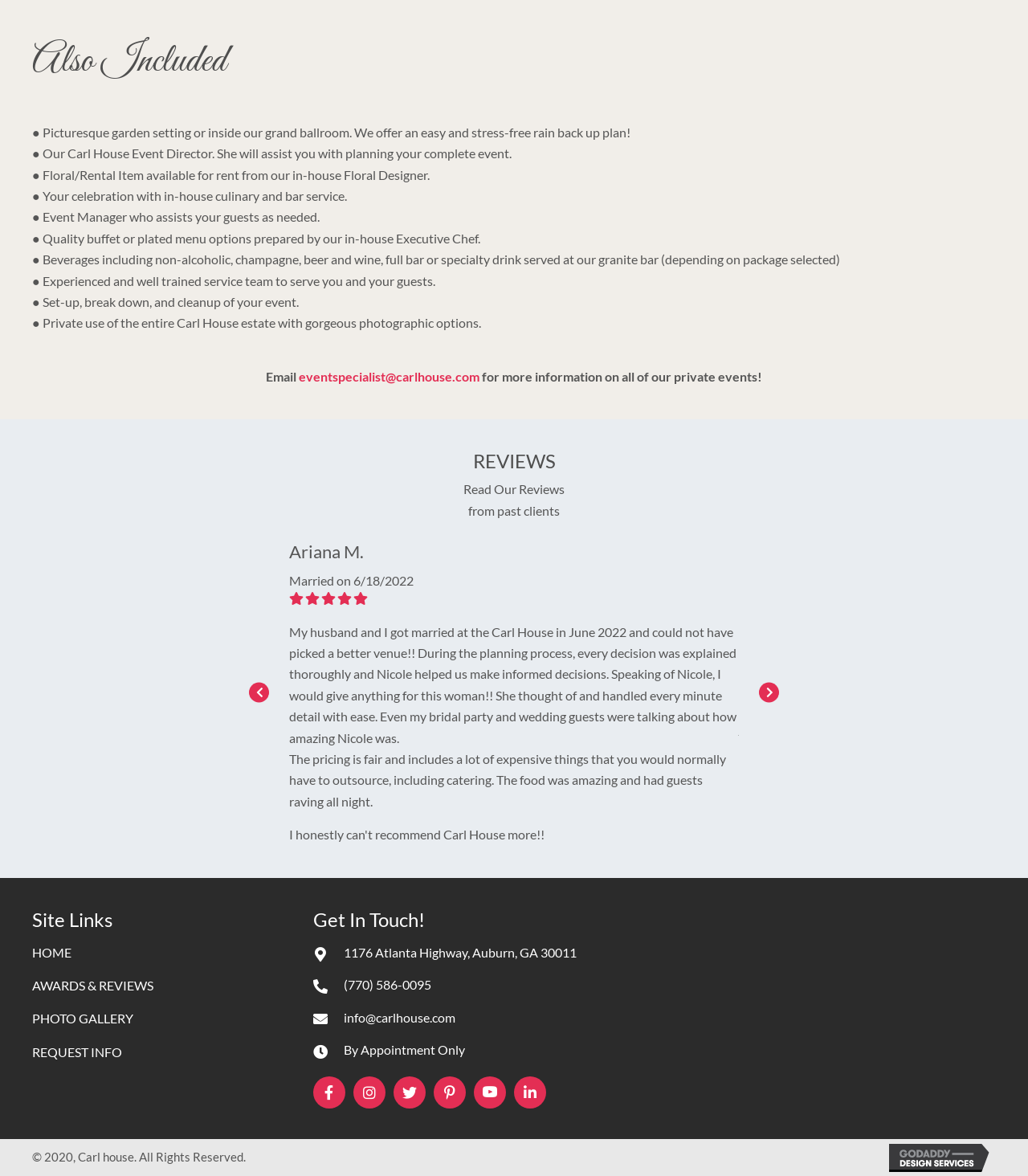Can you pinpoint the bounding box coordinates for the clickable element required for this instruction: "Click the 'eventspecialist@carlhouse.com' email link"? The coordinates should be four float numbers between 0 and 1, i.e., [left, top, right, bottom].

[0.291, 0.313, 0.466, 0.326]